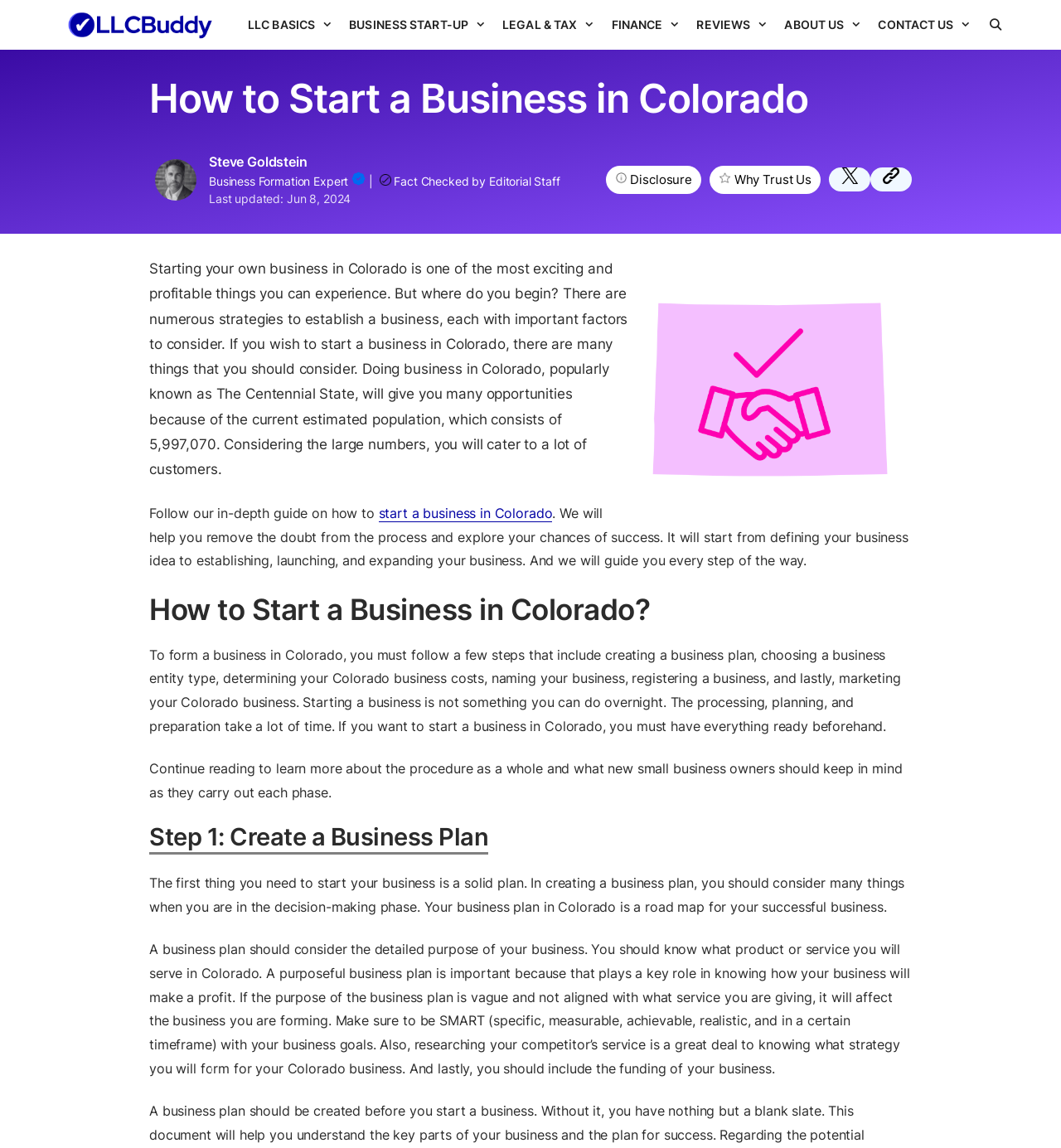Identify the bounding box coordinates of the part that should be clicked to carry out this instruction: "Click on LLC BASICS".

[0.239, 0.015, 0.302, 0.027]